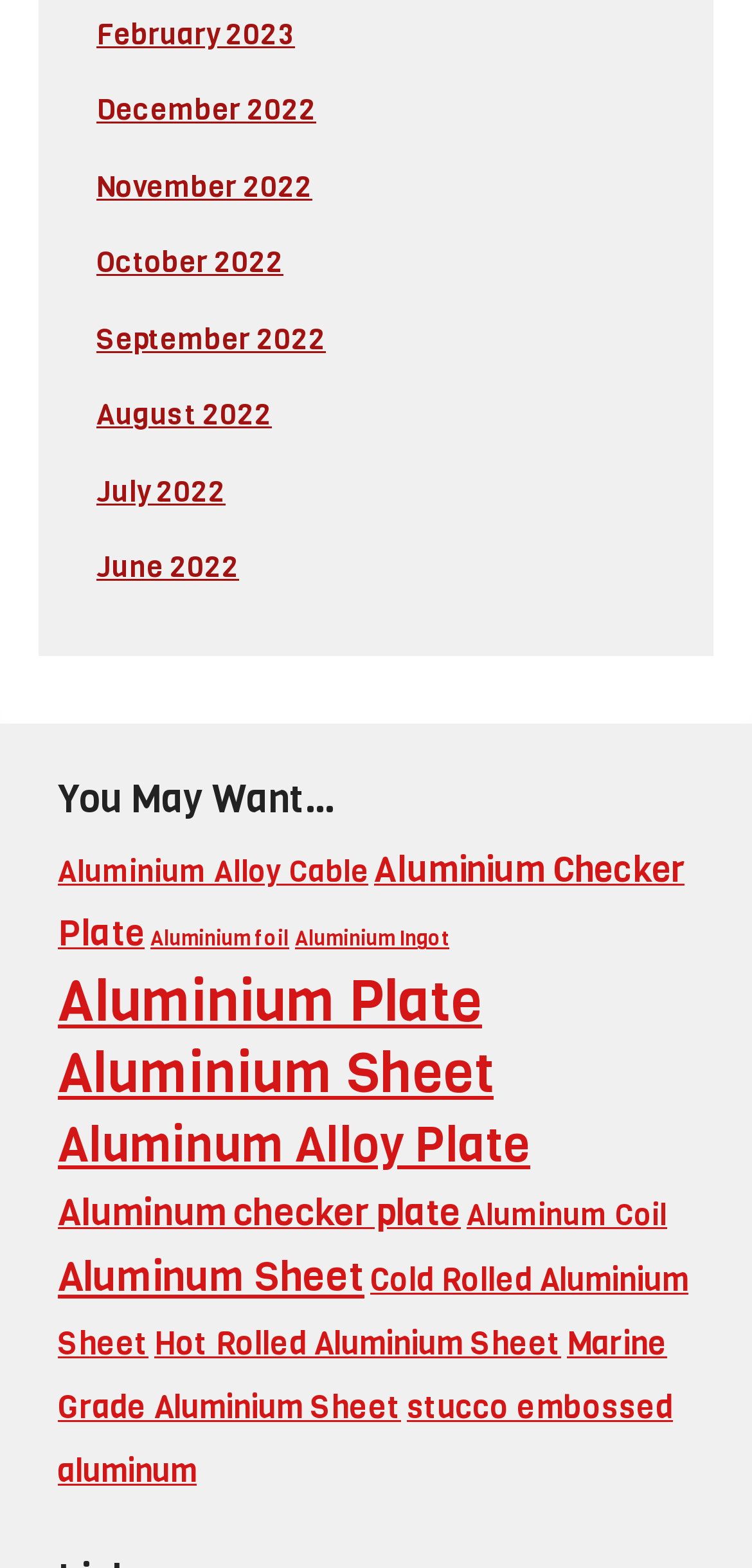Provide the bounding box for the UI element matching this description: "Aluminum checker plate".

[0.077, 0.758, 0.613, 0.789]